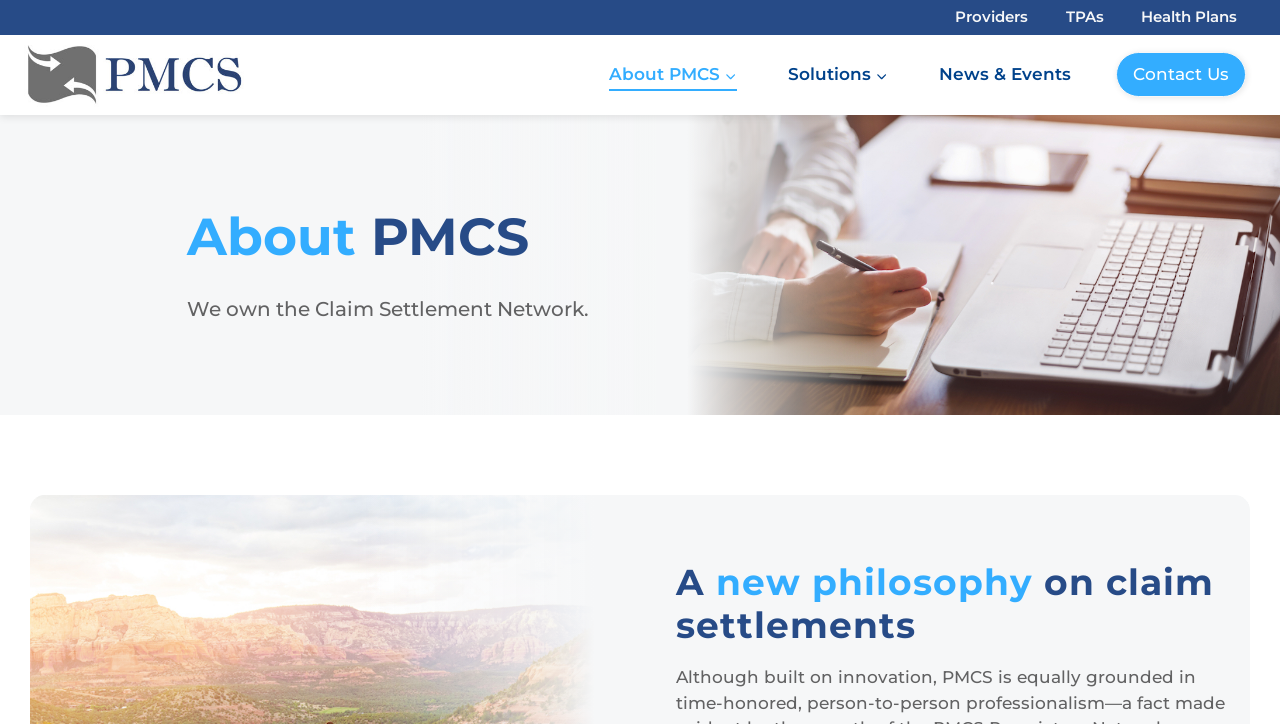How many navigation menus are there?
Give a single word or phrase as your answer by examining the image.

2